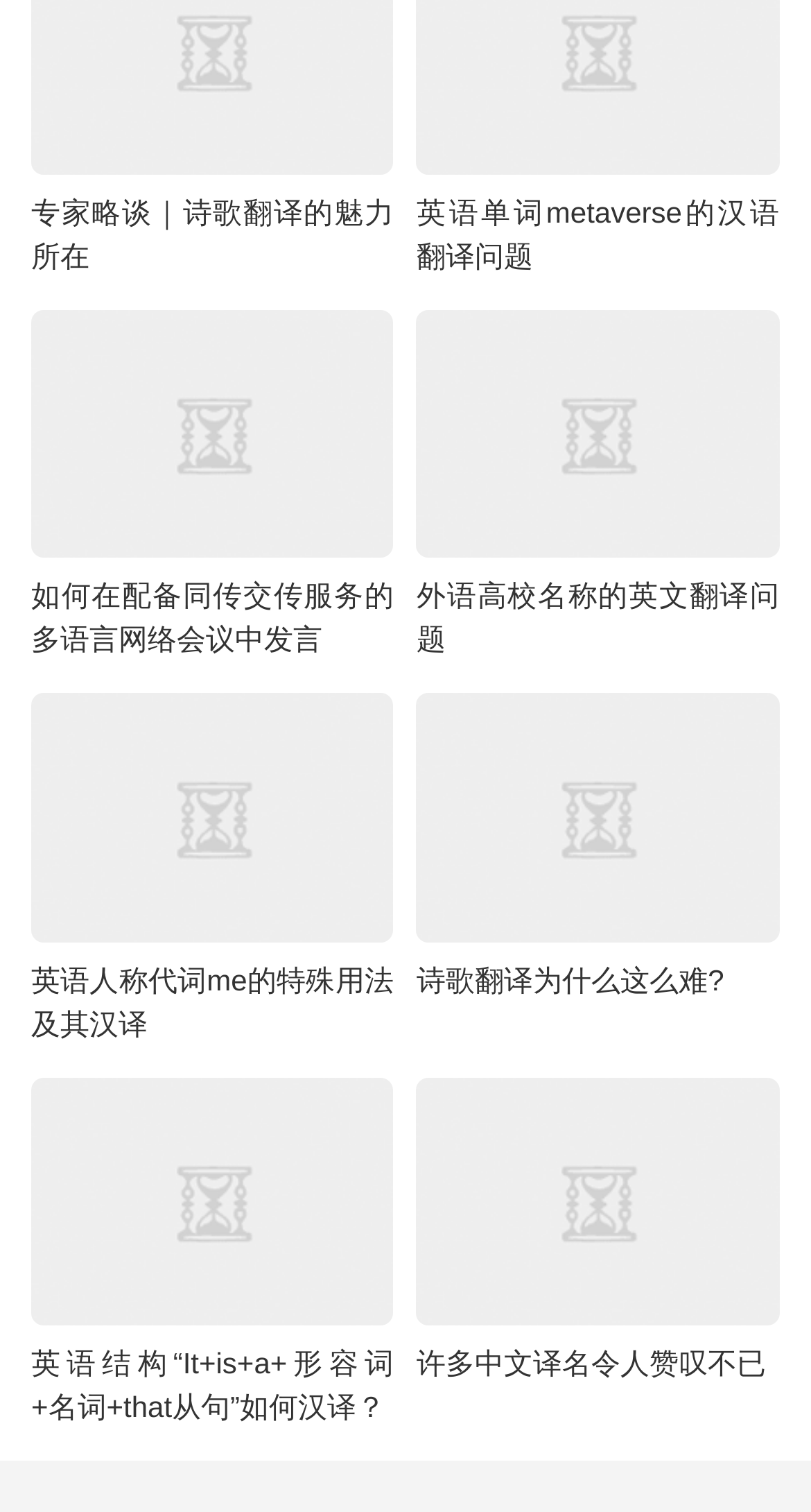Given the description parent_node: 英语结构“It+is+a+形容词+名词+that从句”如何汉译？, predict the bounding box coordinates of the UI element. Ensure the coordinates are in the format (top-left x, top-left y, bottom-right x, bottom-right y) and all values are between 0 and 1.

[0.038, 0.713, 0.485, 0.888]